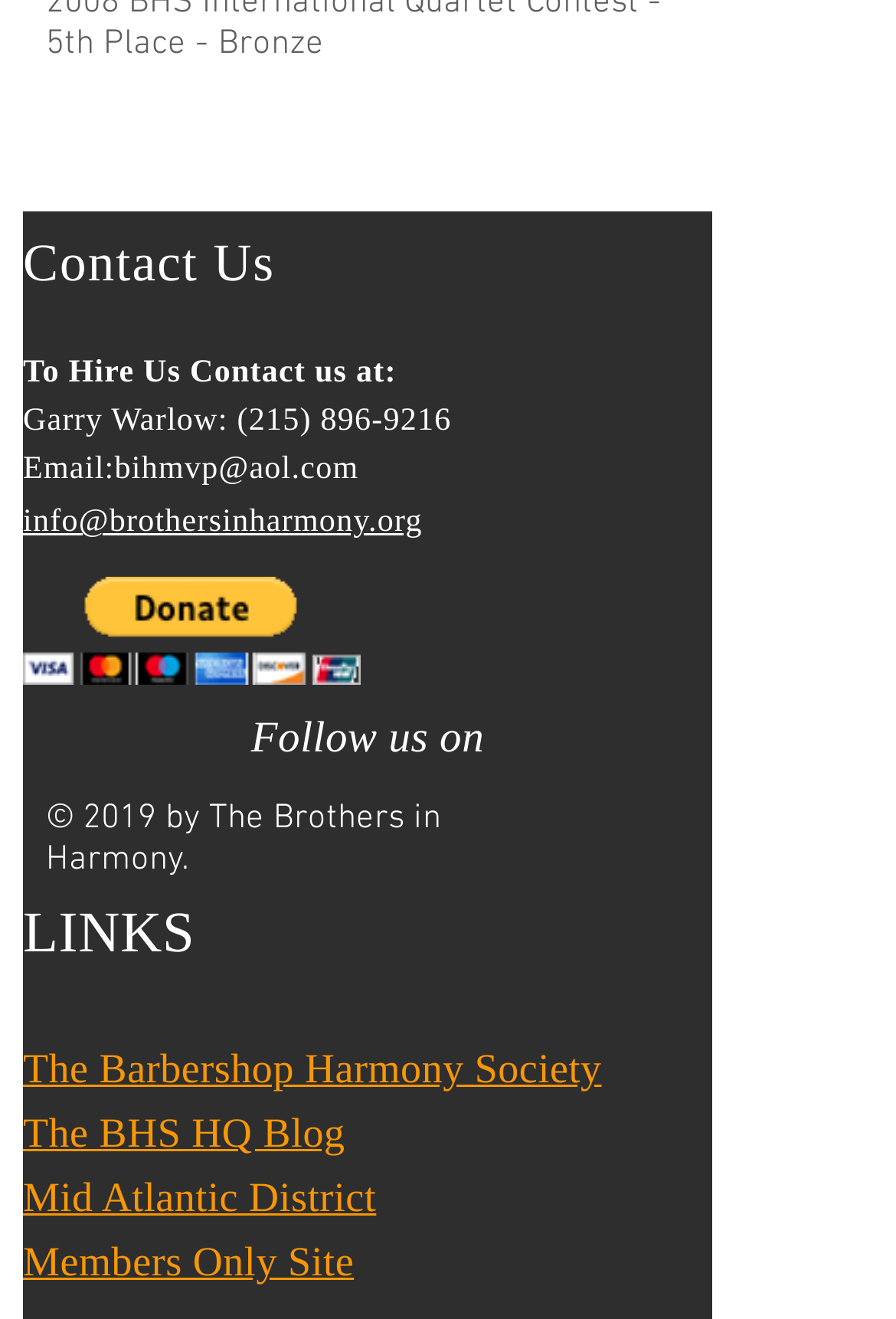Determine the bounding box coordinates of the target area to click to execute the following instruction: "Donate via PayPal."

[0.026, 0.437, 0.403, 0.519]